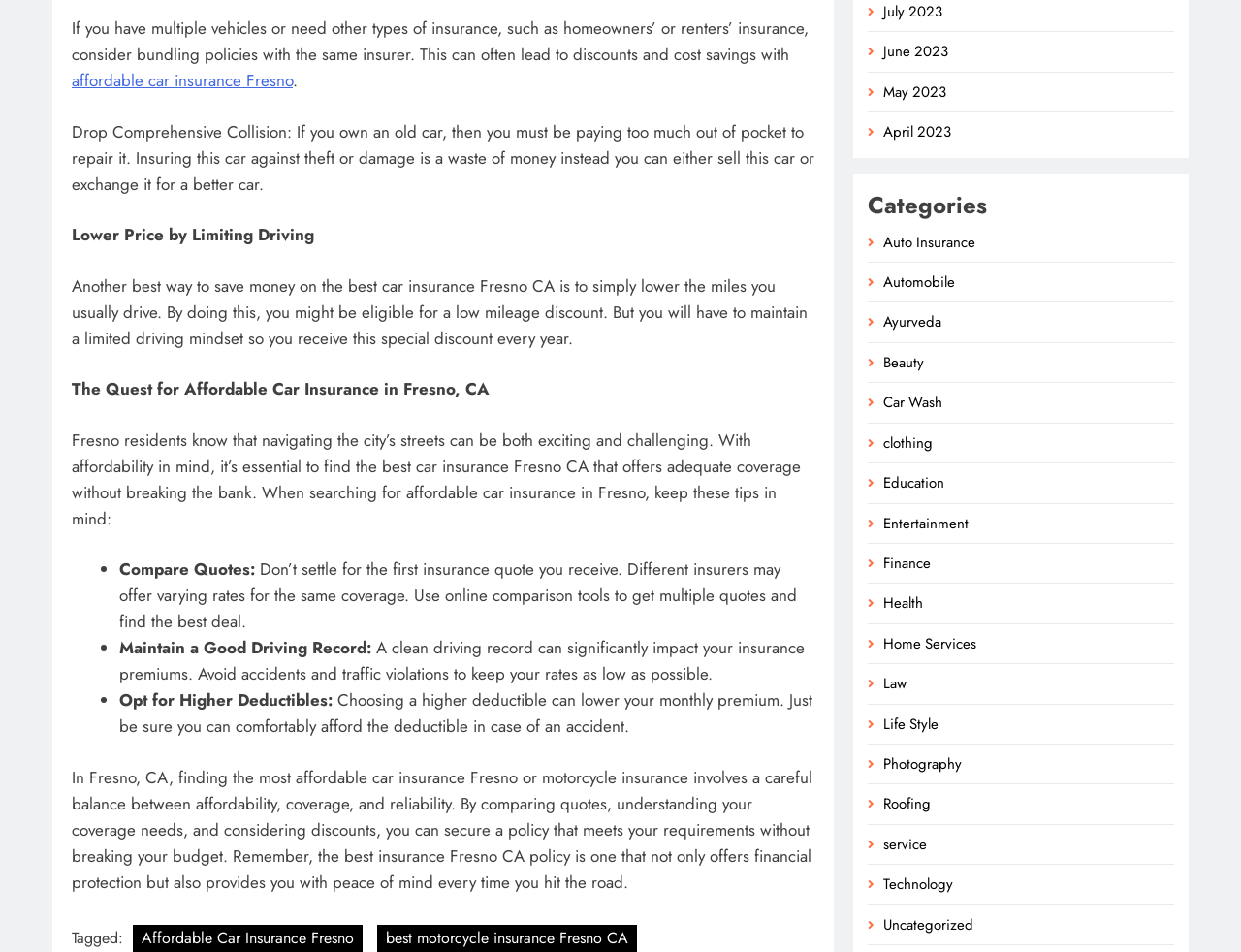Determine the bounding box coordinates for the area that should be clicked to carry out the following instruction: "Check 'Categories'".

[0.7, 0.197, 0.946, 0.234]